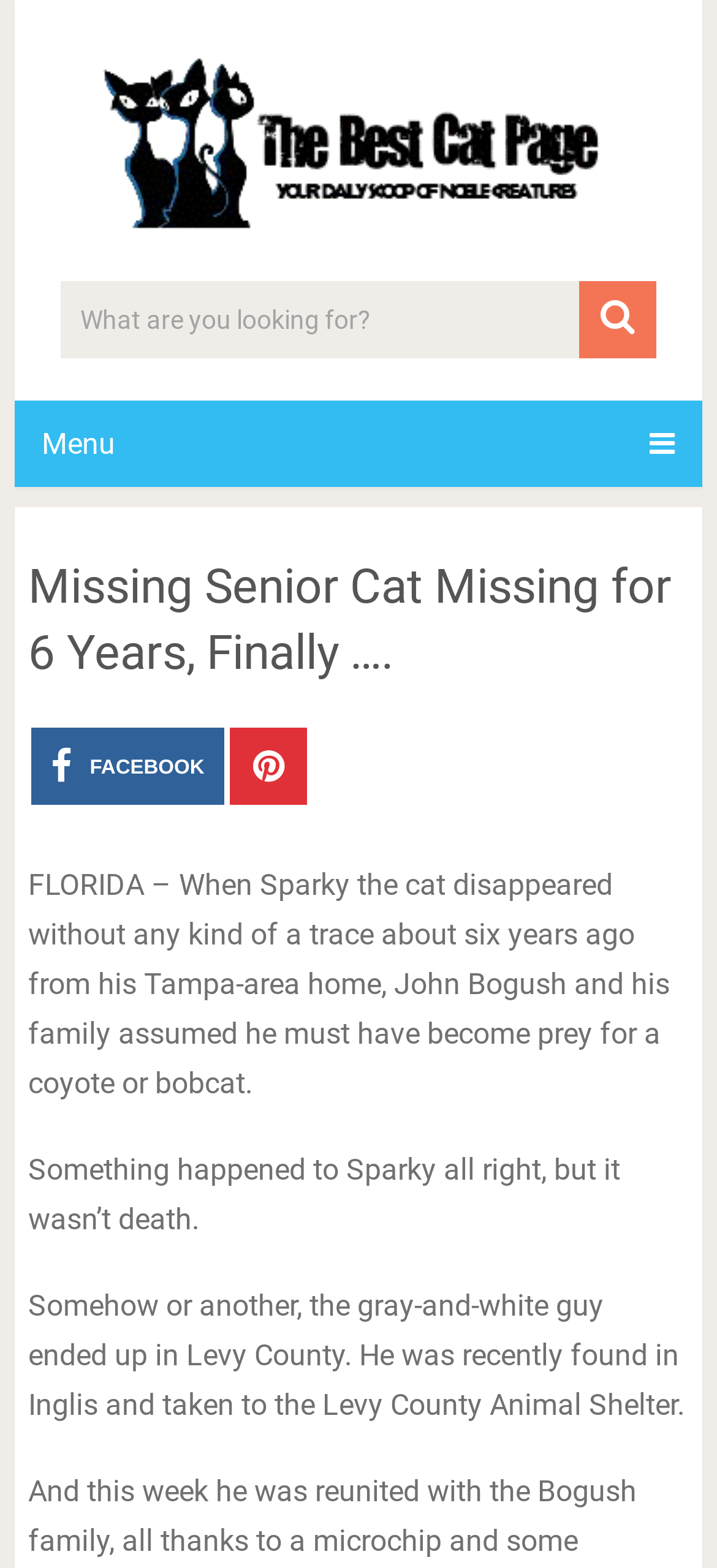Determine the main text heading of the webpage and provide its content.

Missing Senior Cat Missing for 6 Years, Finally ….